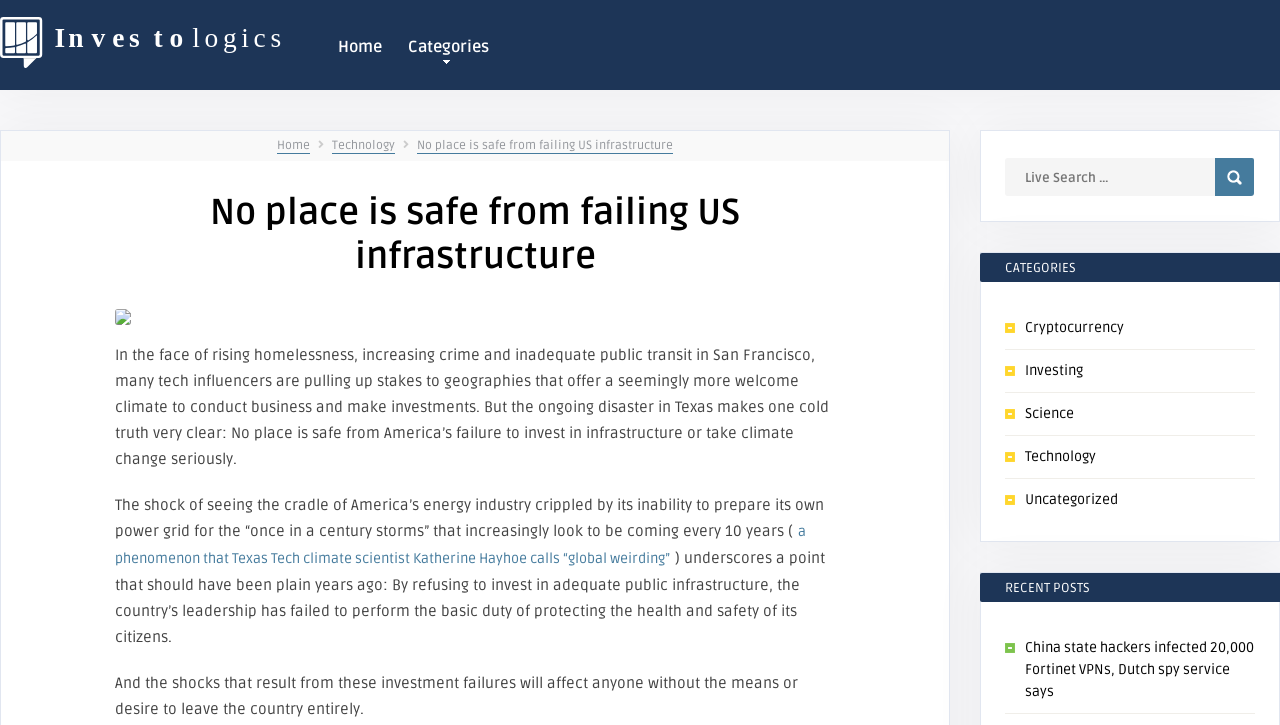What categories are available on the website?
Please ensure your answer to the question is detailed and covers all necessary aspects.

The categories available on the website are 'Cryptocurrency', 'Investing', 'Science', 'Technology', and 'Uncategorized' as listed under the 'CATEGORIES' heading.